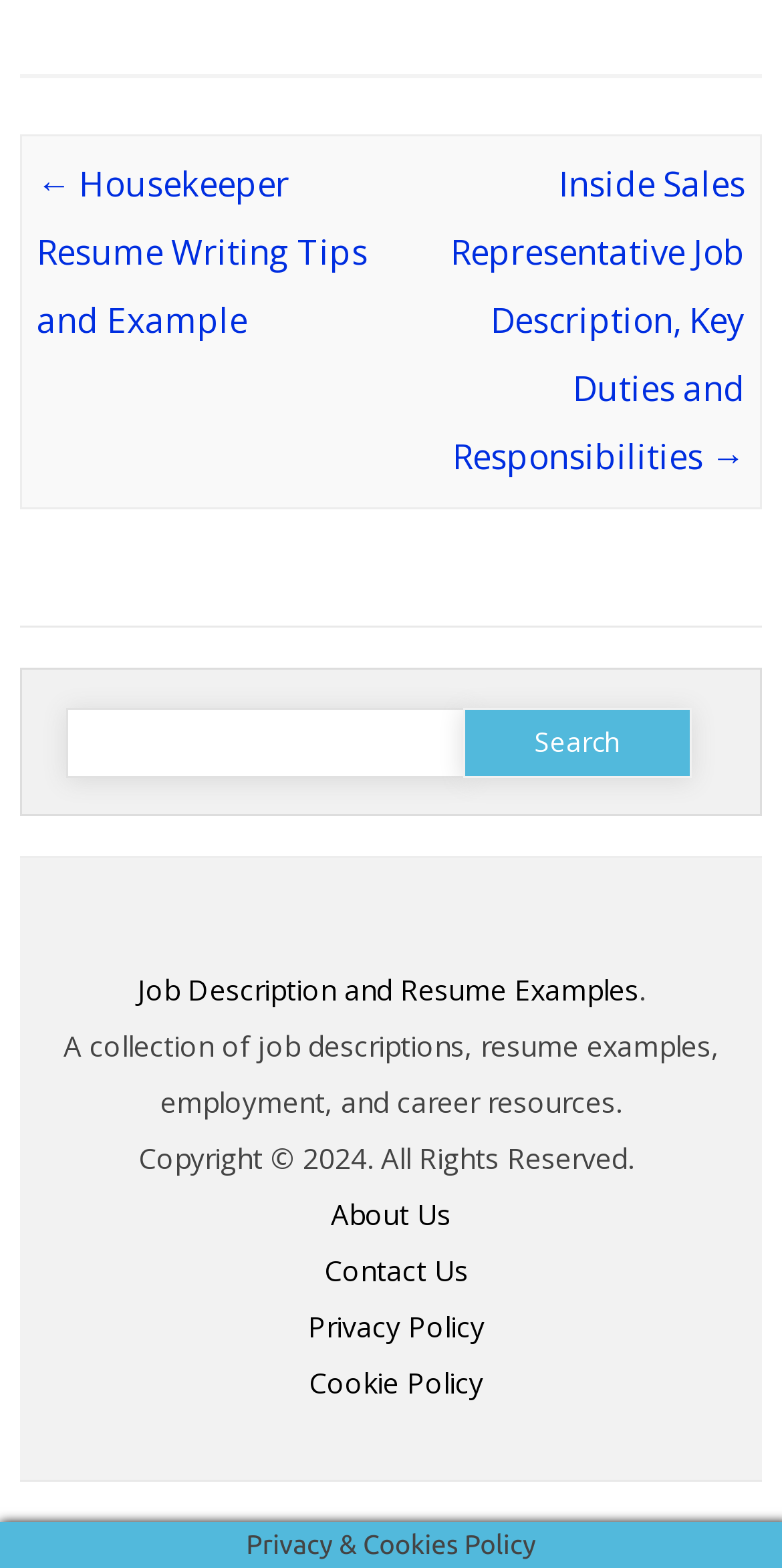Reply to the question with a single word or phrase:
What is the name of the website?

Job Description and Resume Examples